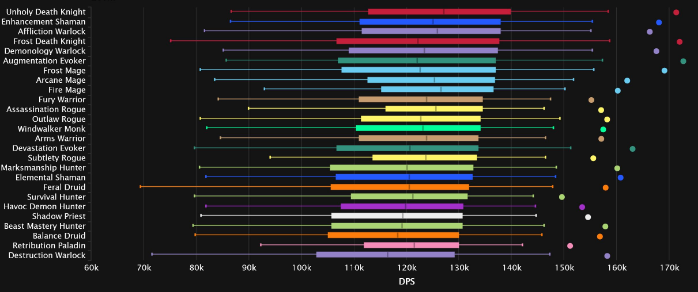Give a thorough description of the image, including any visible elements and their relationships.

The image showcases a detailed DPS (Damage Per Second) statistics chart from the Mythic Aberrus raid in "World of Warcraft." It highlights various character classes and their performance metrics in a visually engaging bar graph format. Each colored bar represents a different class, with the length indicating the average DPS output, while error bars denote the variability in performance among players. 

The chart reveals that Unholy Death Knights lead the pack with the highest DPS, closely followed by Enhancement Shamans and Affliction Warlocks. Other notable classes include Frost Death Knights and Augmentation Evokers, which demonstrate competitive performance levels. Meanwhile, classes like Beast Mastery Hunters and Retribution Paladins sit towards the lower end of the chart, indicating lesser DPS output in comparison.

This visual representation is essential for players looking to analyze class performance and strategize for optimizing their gameplay in Mythic encounters.